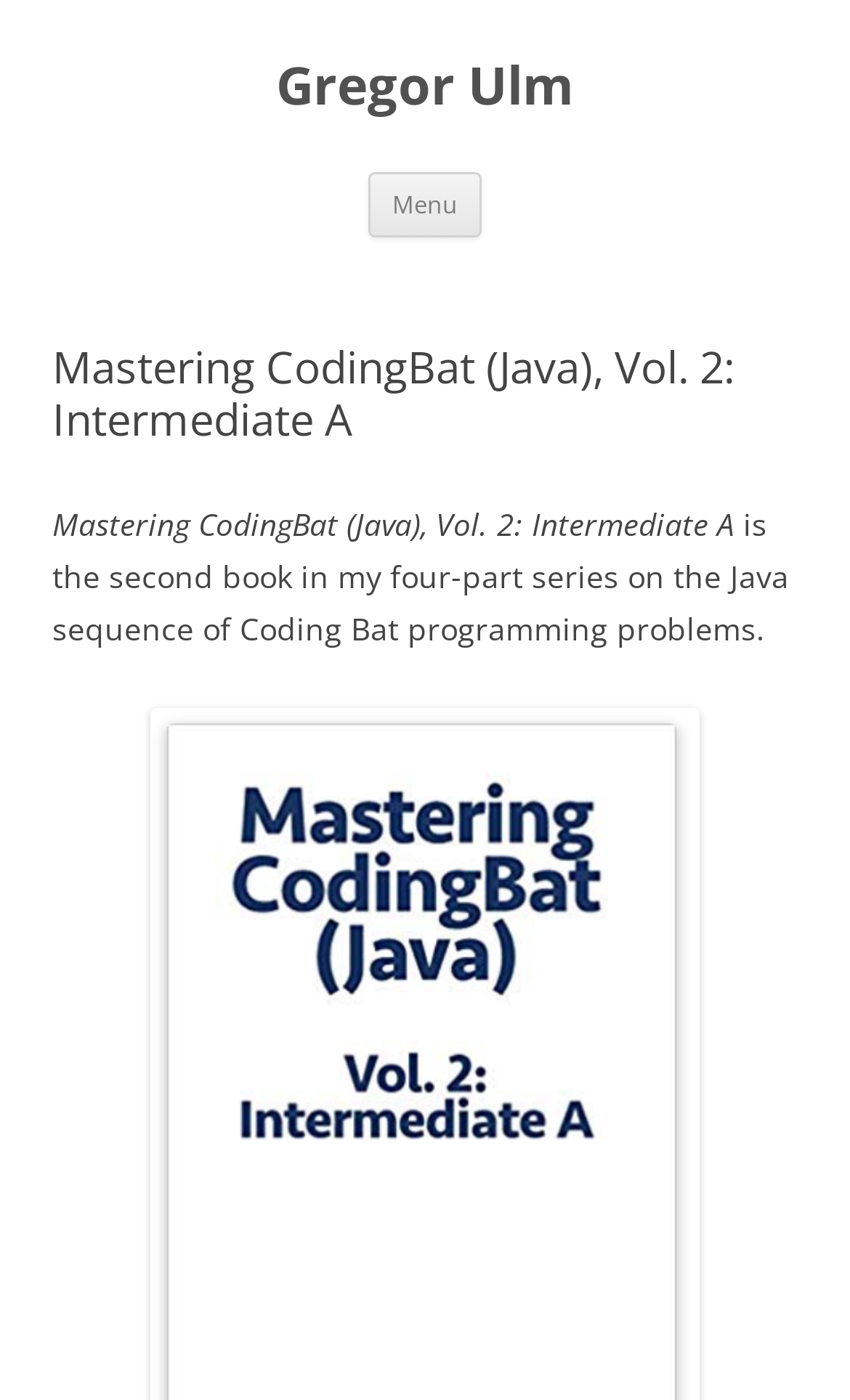What is the author's name?
Using the image as a reference, give an elaborate response to the question.

The author's name is obtained from the heading element 'Gregor Ulm' which is a link and has a bounding box coordinate of [0.324, 0.037, 0.676, 0.085].